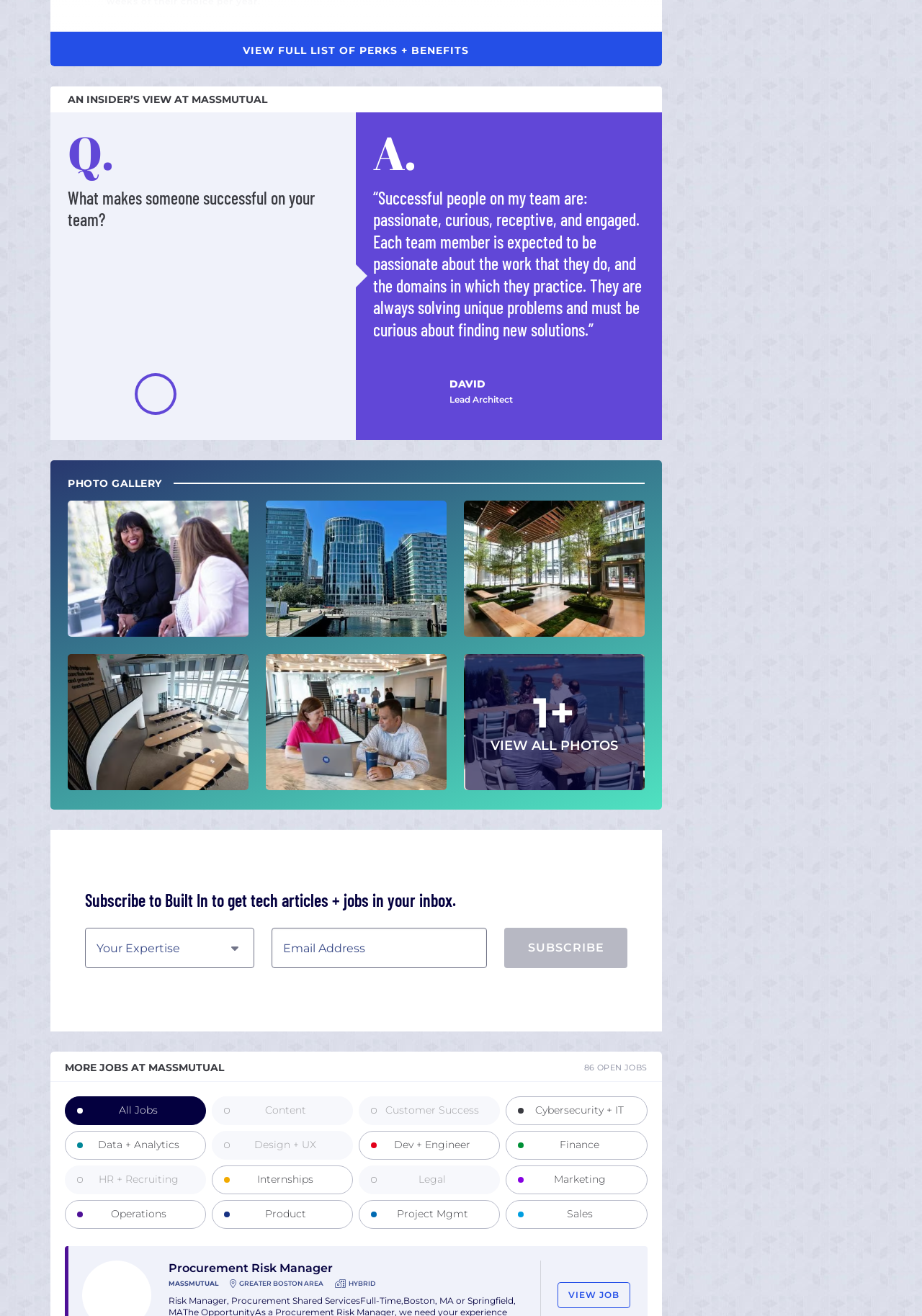Please reply to the following question using a single word or phrase: 
What is the name of the person quoted in the answer section?

DAVID